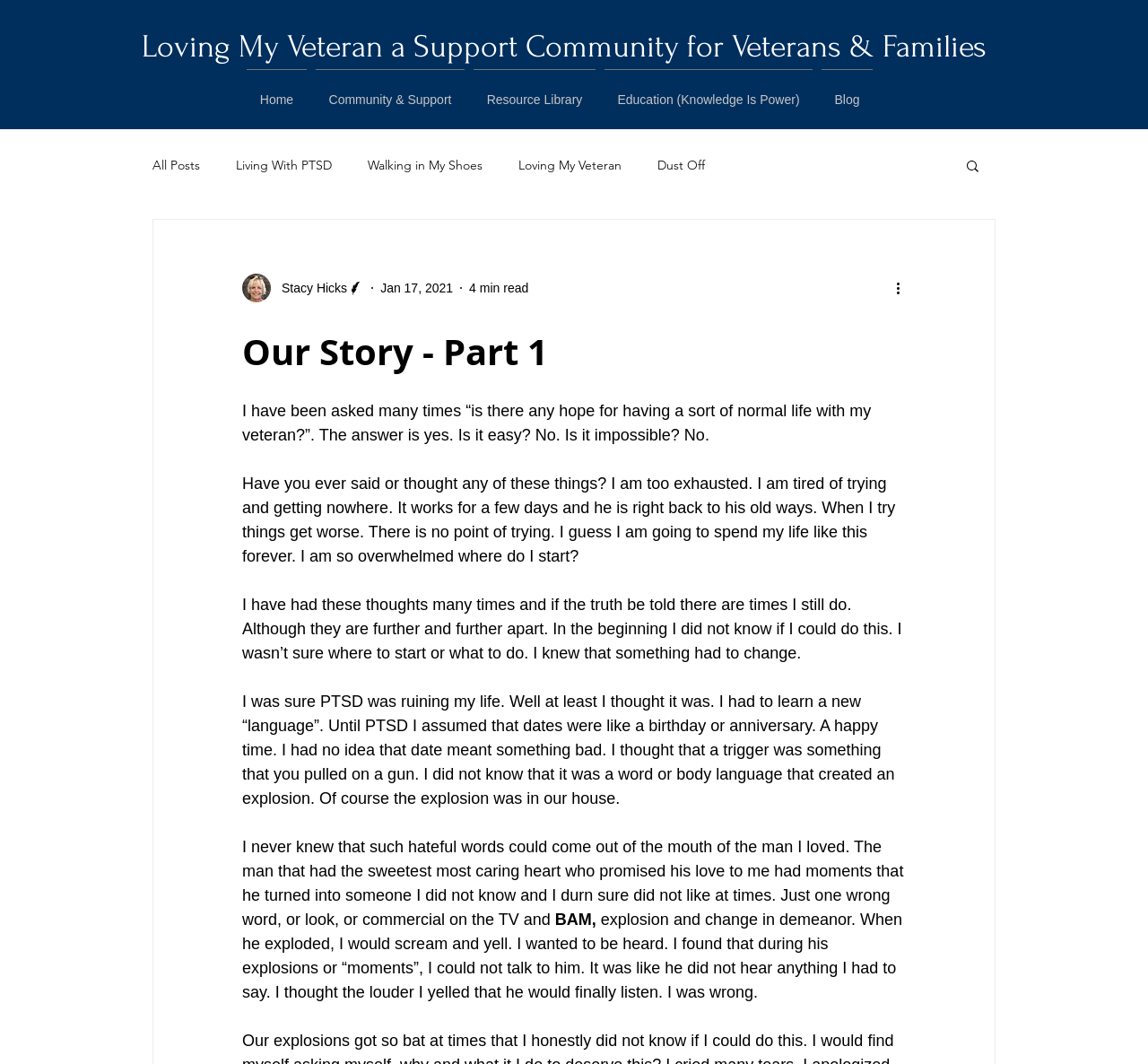Identify the bounding box coordinates for the element you need to click to achieve the following task: "Search for a topic". The coordinates must be four float values ranging from 0 to 1, formatted as [left, top, right, bottom].

[0.84, 0.149, 0.855, 0.166]